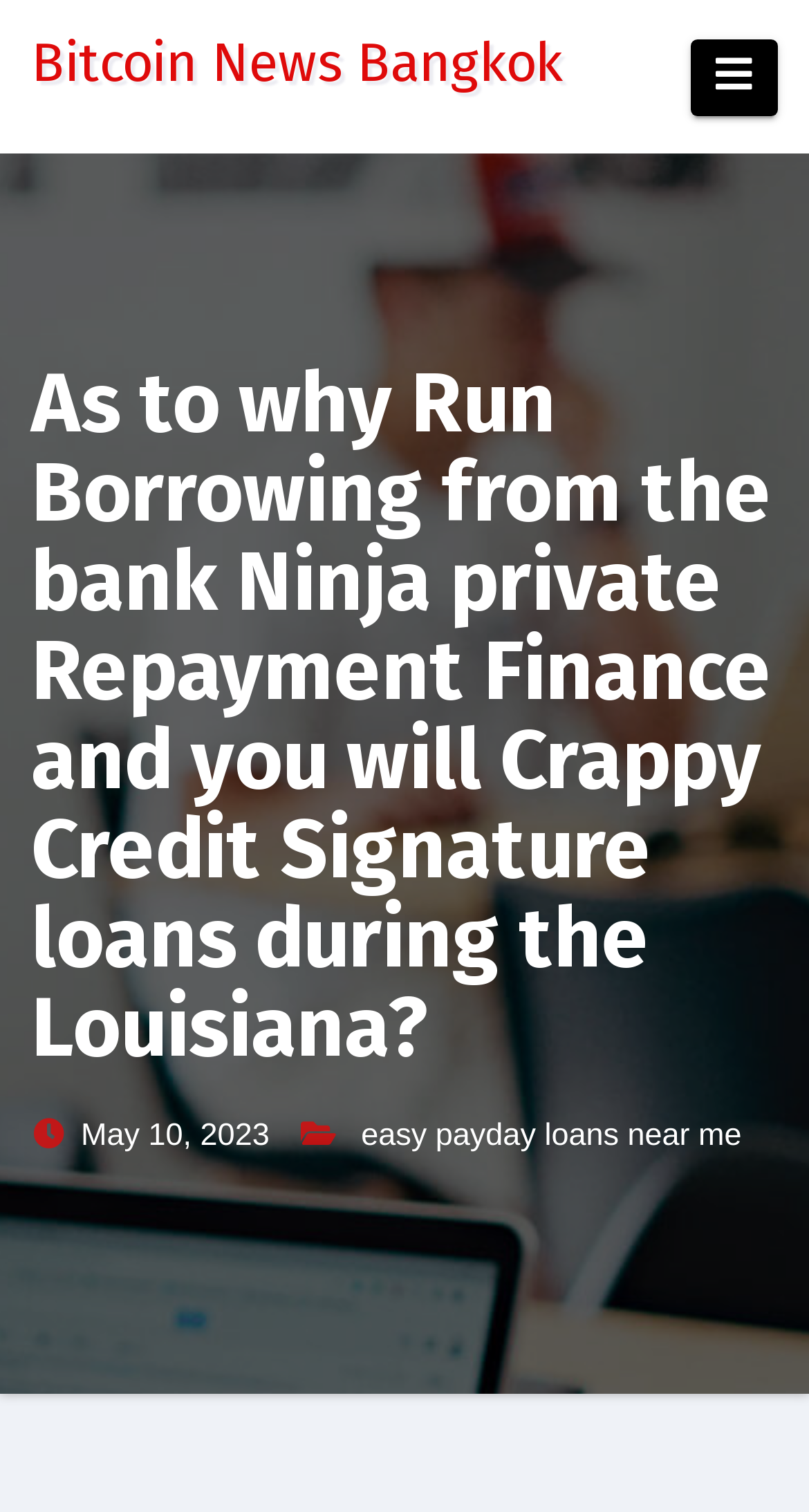Return the bounding box coordinates of the UI element that corresponds to this description: "easy payday loans near me". The coordinates must be given as four float numbers in the range of 0 and 1, [left, top, right, bottom].

[0.446, 0.734, 0.917, 0.771]